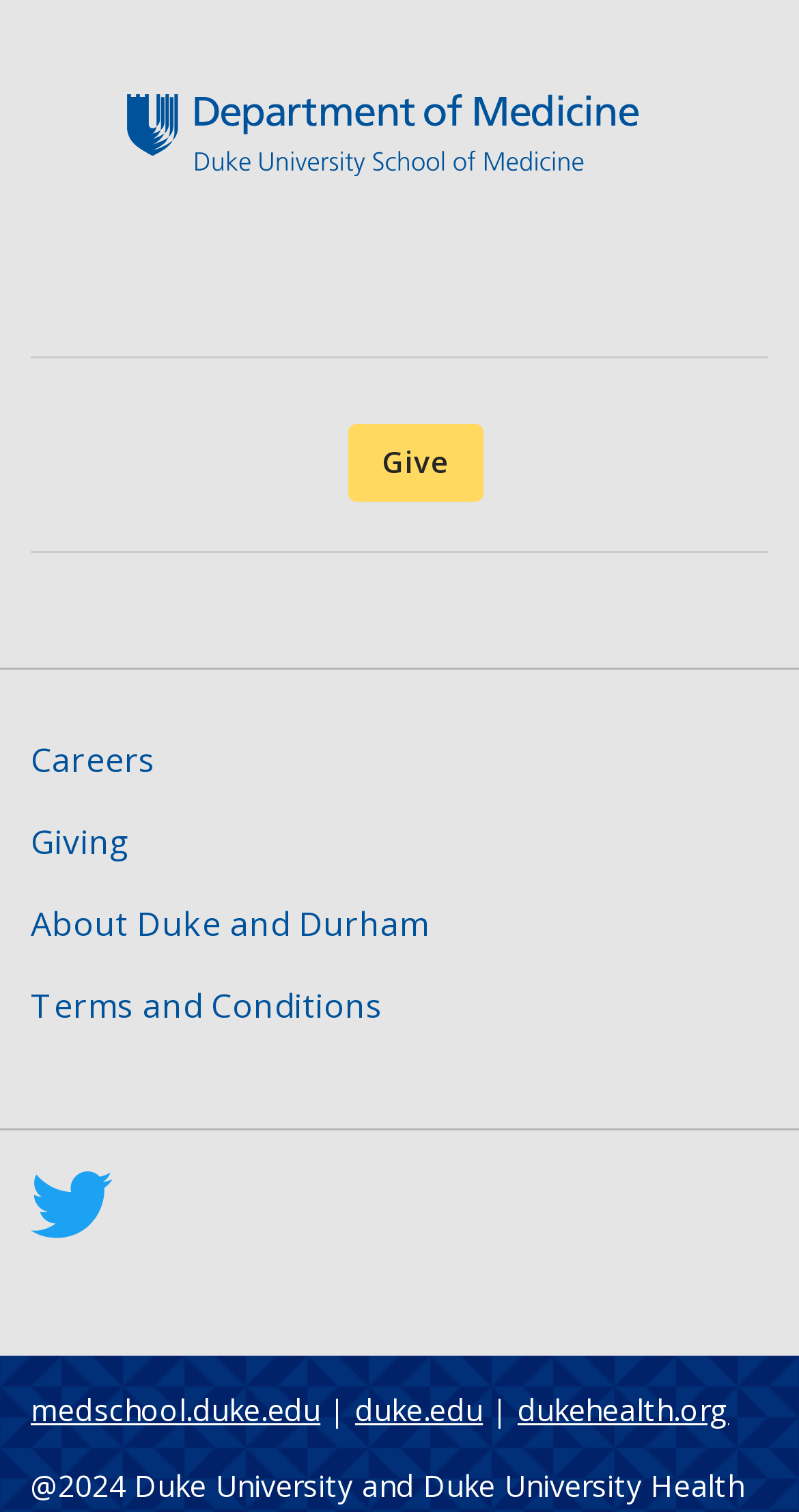Identify the bounding box for the element characterized by the following description: "Terms and Conditions".

[0.038, 0.637, 0.962, 0.692]